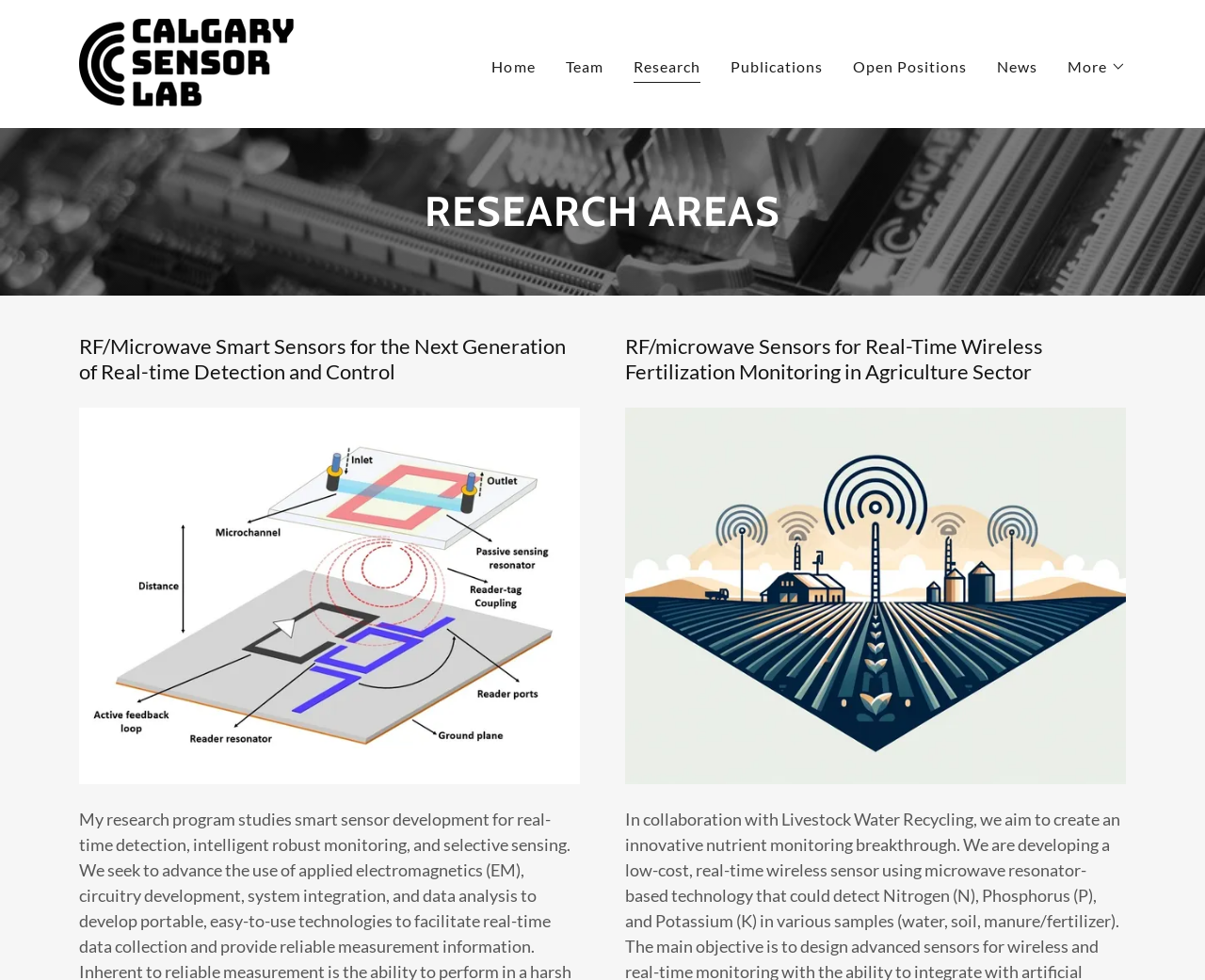Explain the contents of the webpage comprehensively.

The webpage is about the Calgary Sensor Lab's research activities. At the top, there is a logo of the Calgary Sensor Lab, which is an image with the text "Calgary Sensor Lab" and is also a link. To the right of the logo, there are several links, including "Home", "Team", "Research", "Publications", "Open Positions", and "News", which are likely the main navigation menu of the website. 

Below the navigation menu, there is a large image that spans the entire width of the page. 

The main content of the page is divided into two sections. On the left, there is a heading "RESEARCH AREAS" followed by a section about "RF/Microwave Smart Sensors for the Next Generation of Real-time Detection and Control". This section includes a heading and an image. 

On the right, there is another section about "RF/microwave Sensors for Real-Time Wireless Fertilization Monitoring in Agriculture Sector", which also includes a heading and an image. 

At the top right corner, there is a button labeled "More" with a dropdown menu.